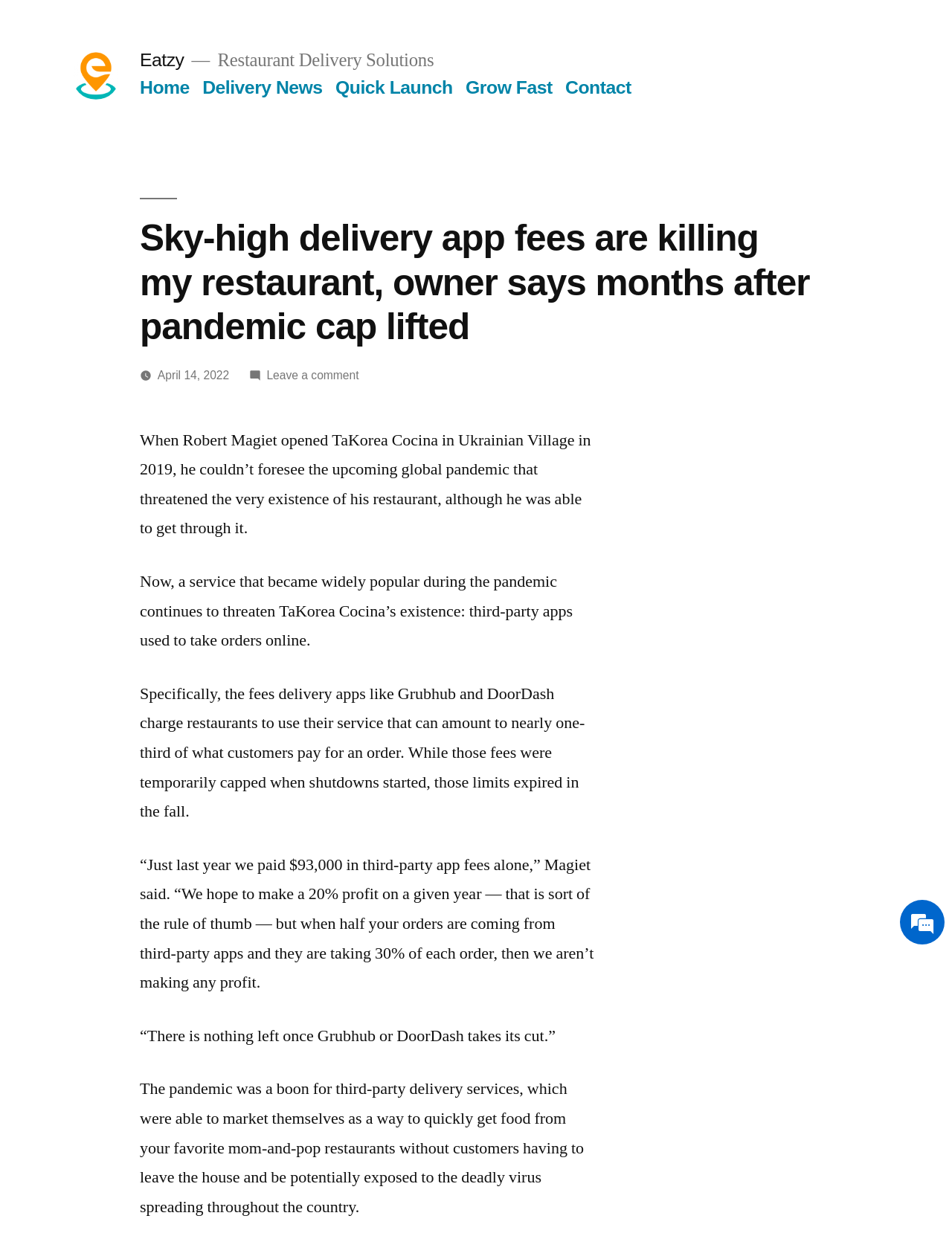Respond to the question with just a single word or phrase: 
What is the main issue faced by the restaurant?

Third-party app fees